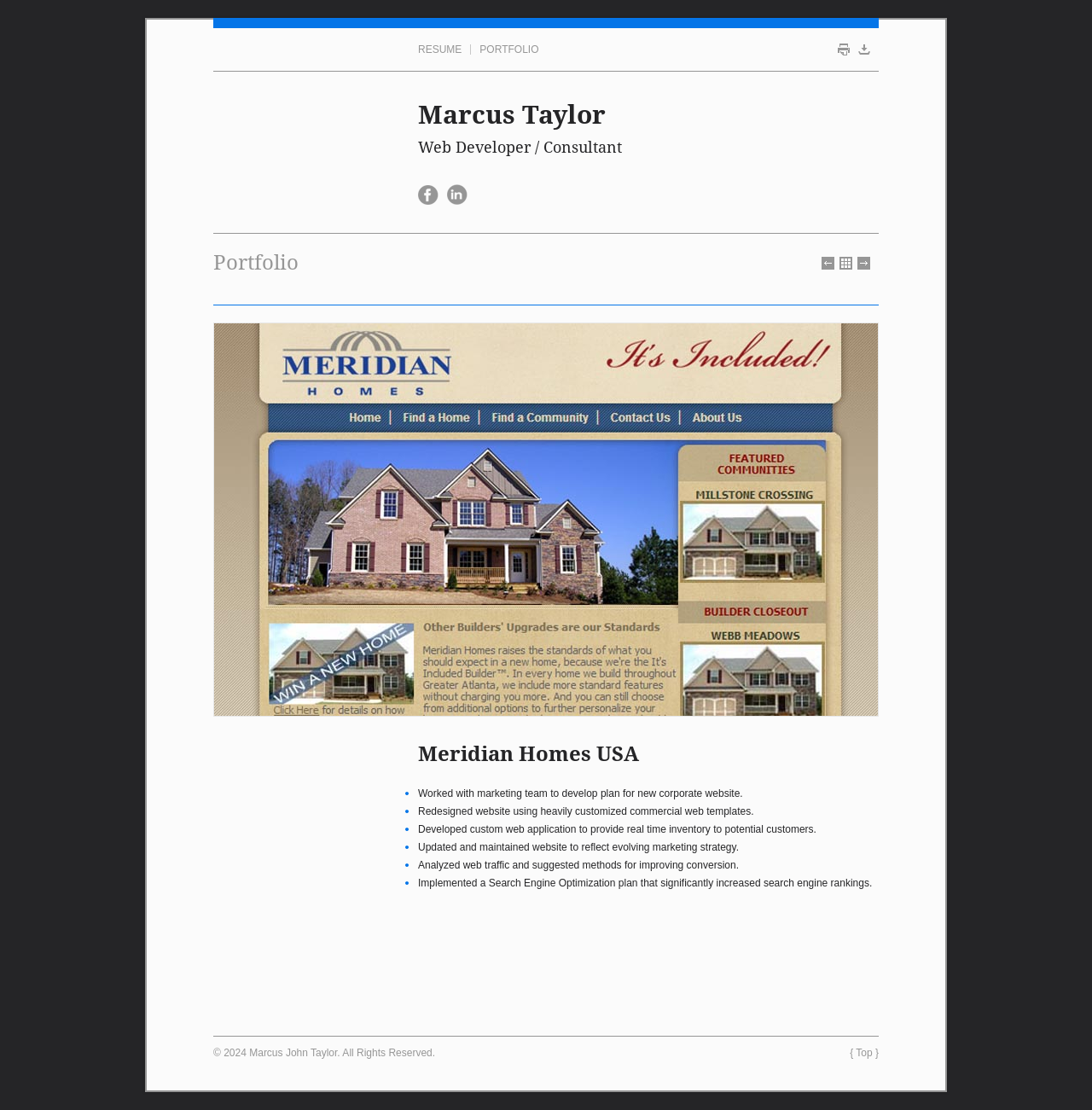What is the name of the company mentioned in the portfolio?
Use the image to answer the question with a single word or phrase.

Meridian Homes USA